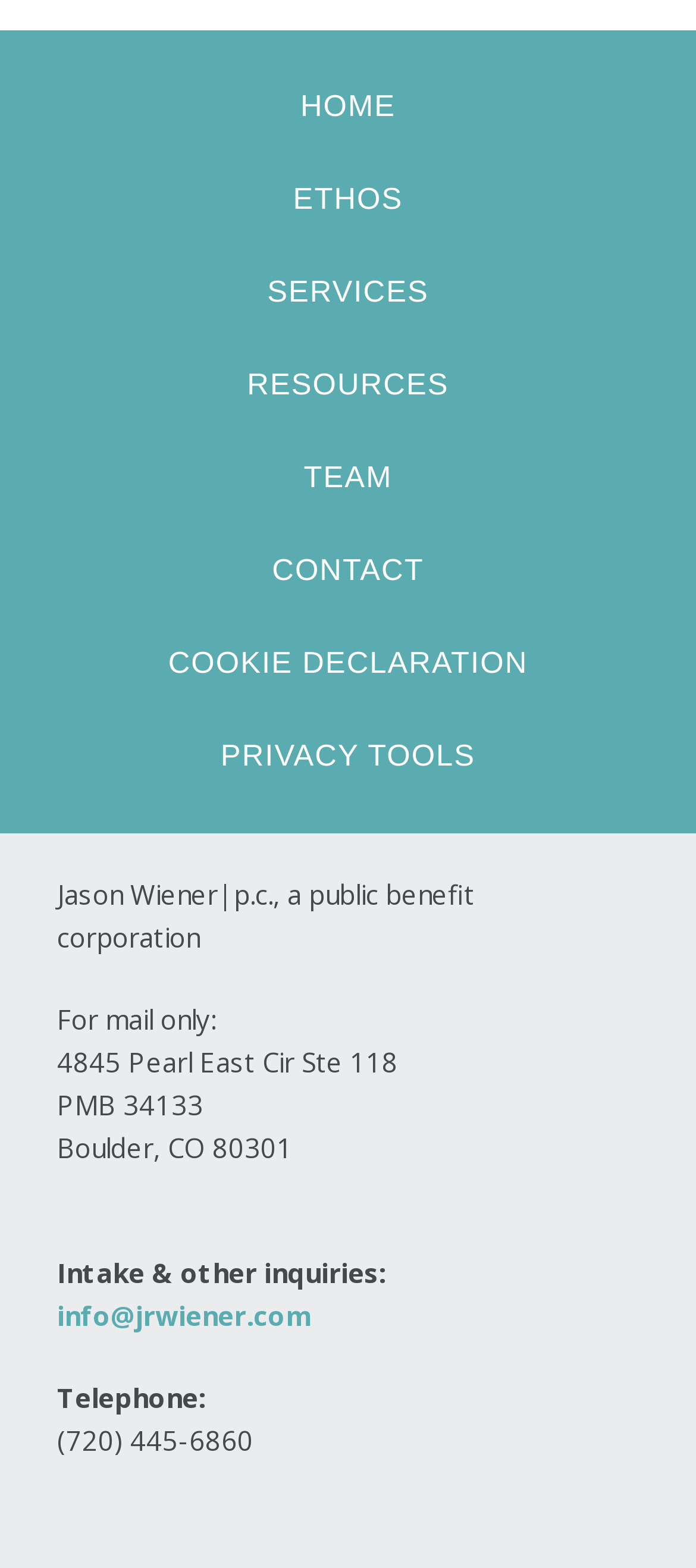Utilize the details in the image to thoroughly answer the following question: What is the company name?

The company name is obtained from the StaticText element 'Jason Wiener|p.c., a public benefit corporation' which is a part of the complementary element.